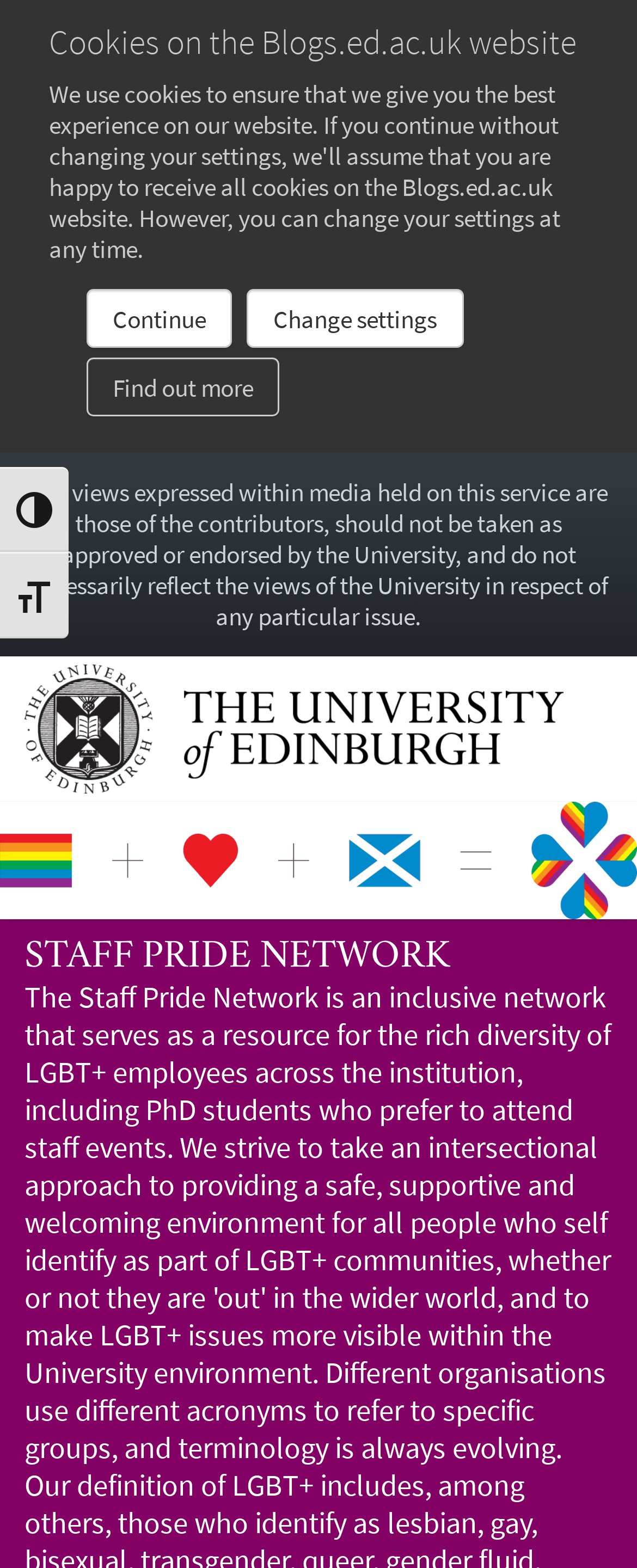Please predict the bounding box coordinates (top-left x, top-left y, bottom-right x, bottom-right y) for the UI element in the screenshot that fits the description: alt="The University of Edinburgh home"

[0.038, 0.453, 0.885, 0.473]